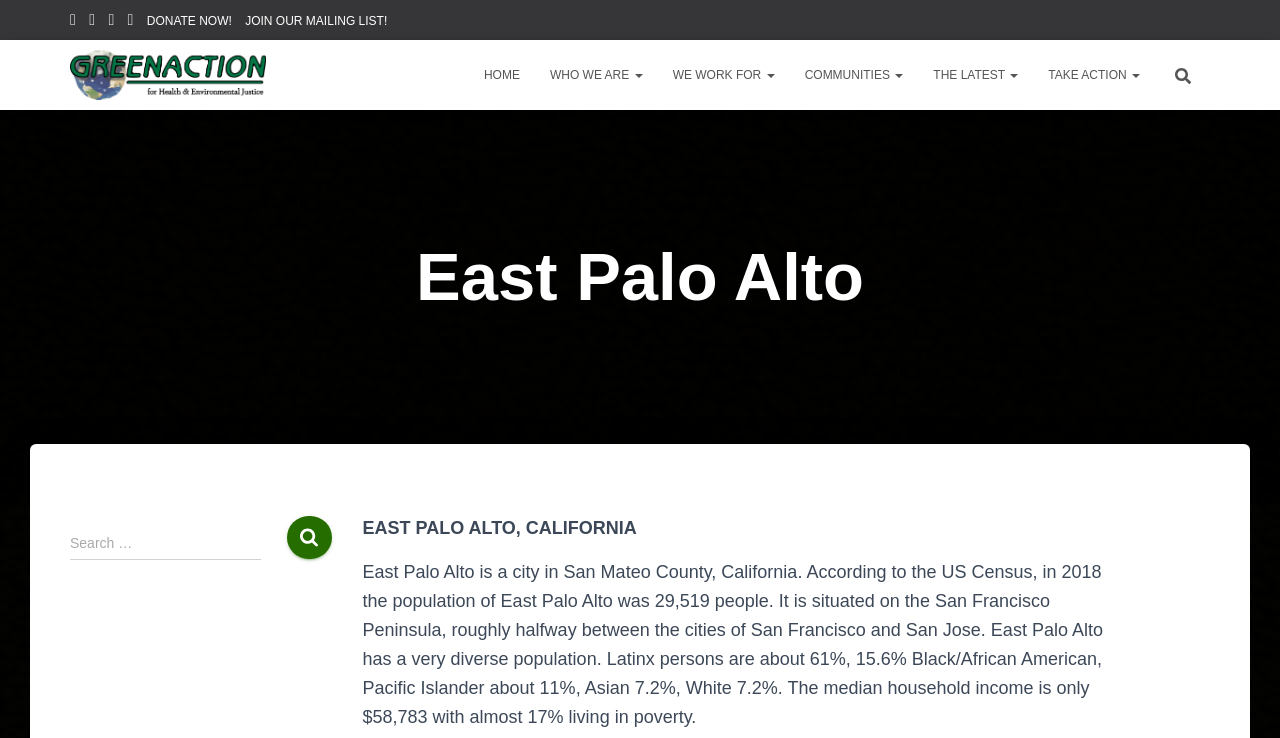Please identify the coordinates of the bounding box for the clickable region that will accomplish this instruction: "Browse audio resources".

None